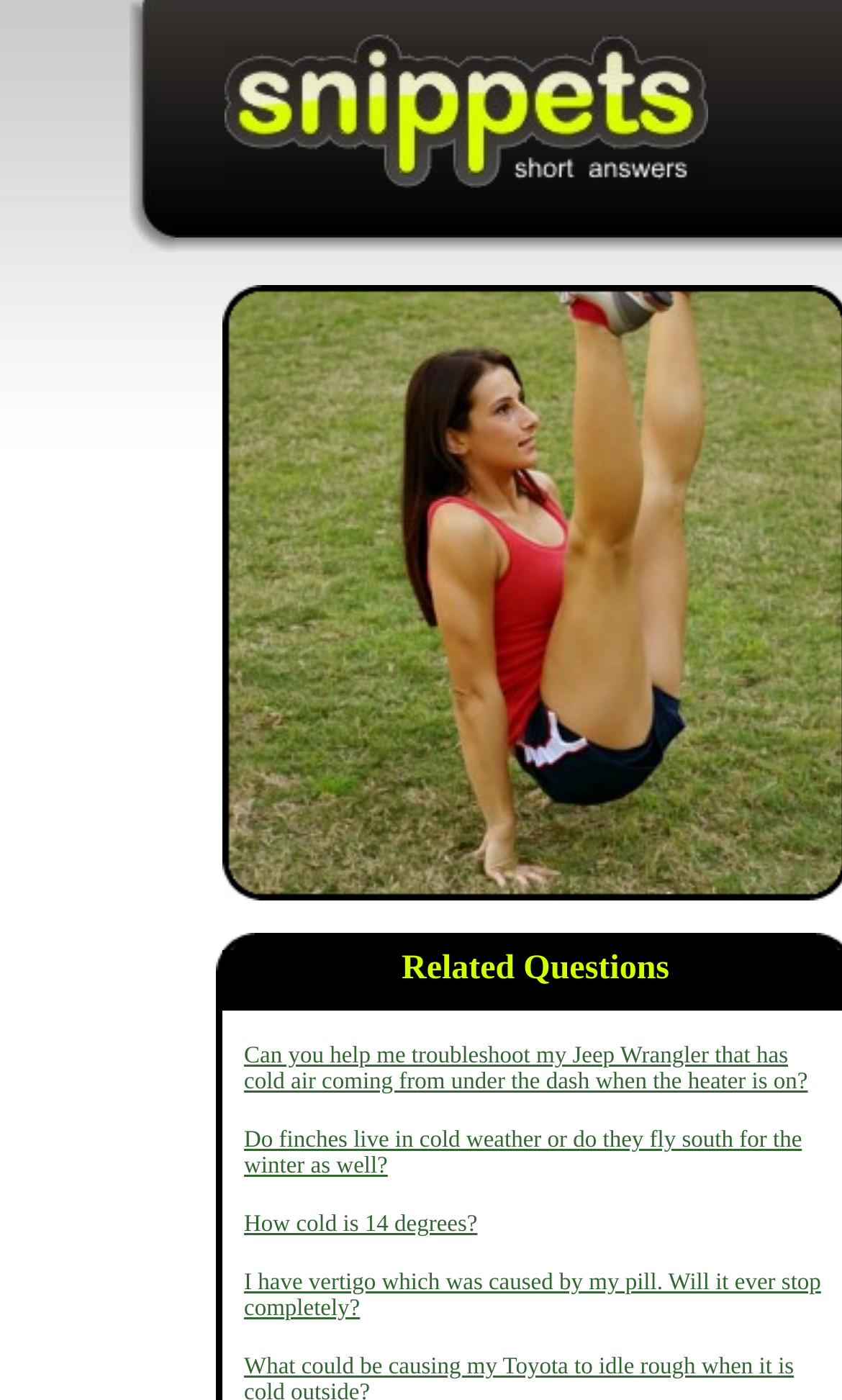Identify the webpage's primary heading and generate its text.

What do I need to know before I go cold weather camping?